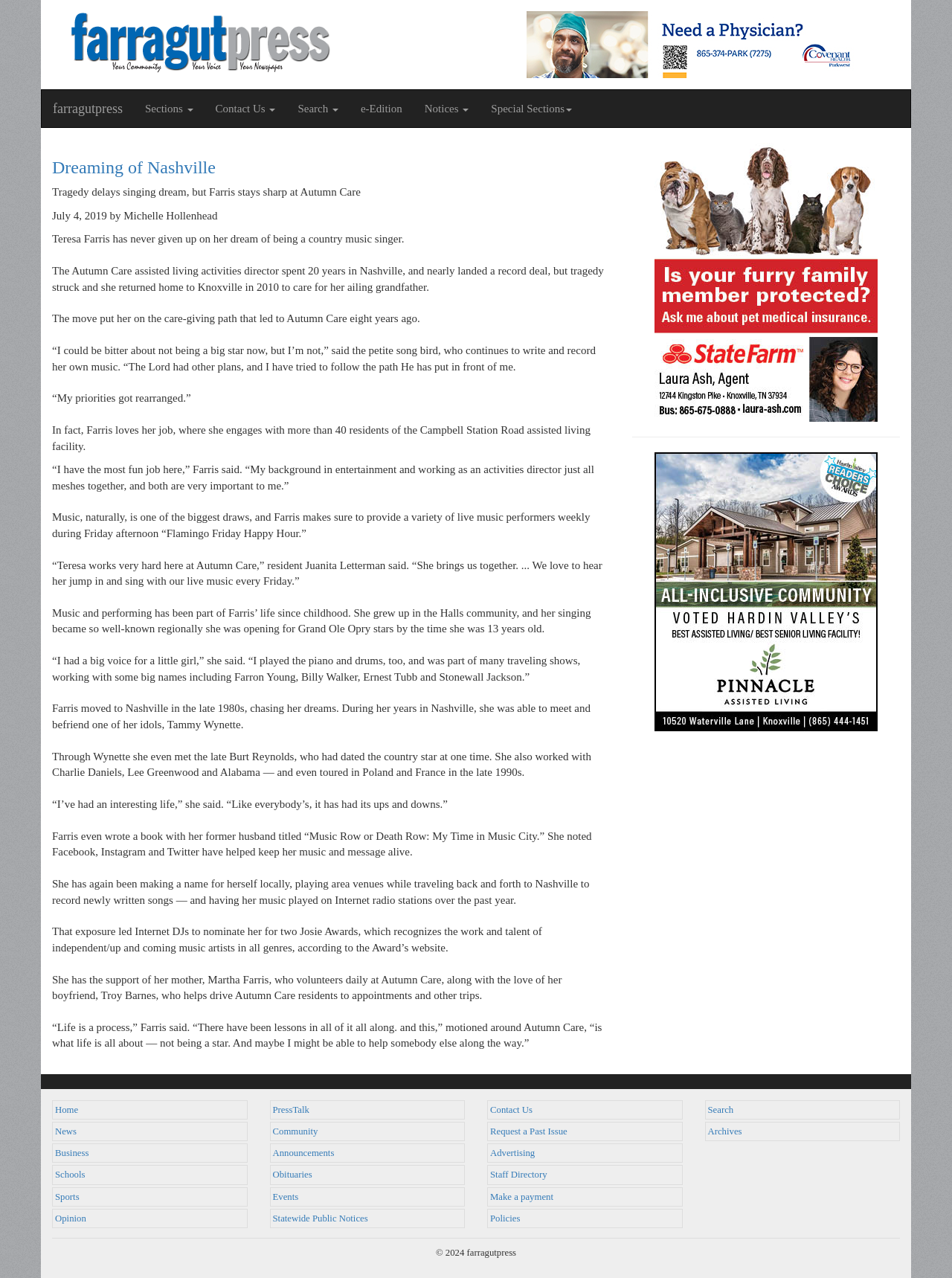What is the name of the award that Teresa Farris was nominated for?
Relying on the image, give a concise answer in one word or a brief phrase.

Josie Awards